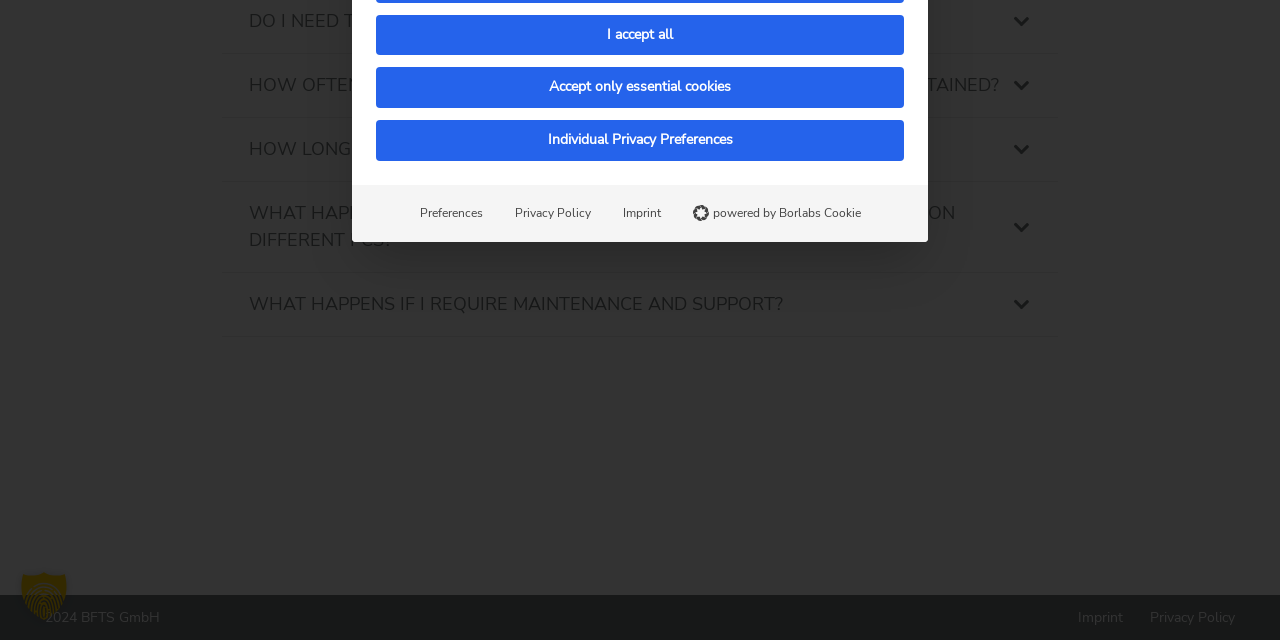Extract the bounding box coordinates of the UI element described: "Portfolio". Provide the coordinates in the format [left, top, right, bottom] with values ranging from 0 to 1.

None